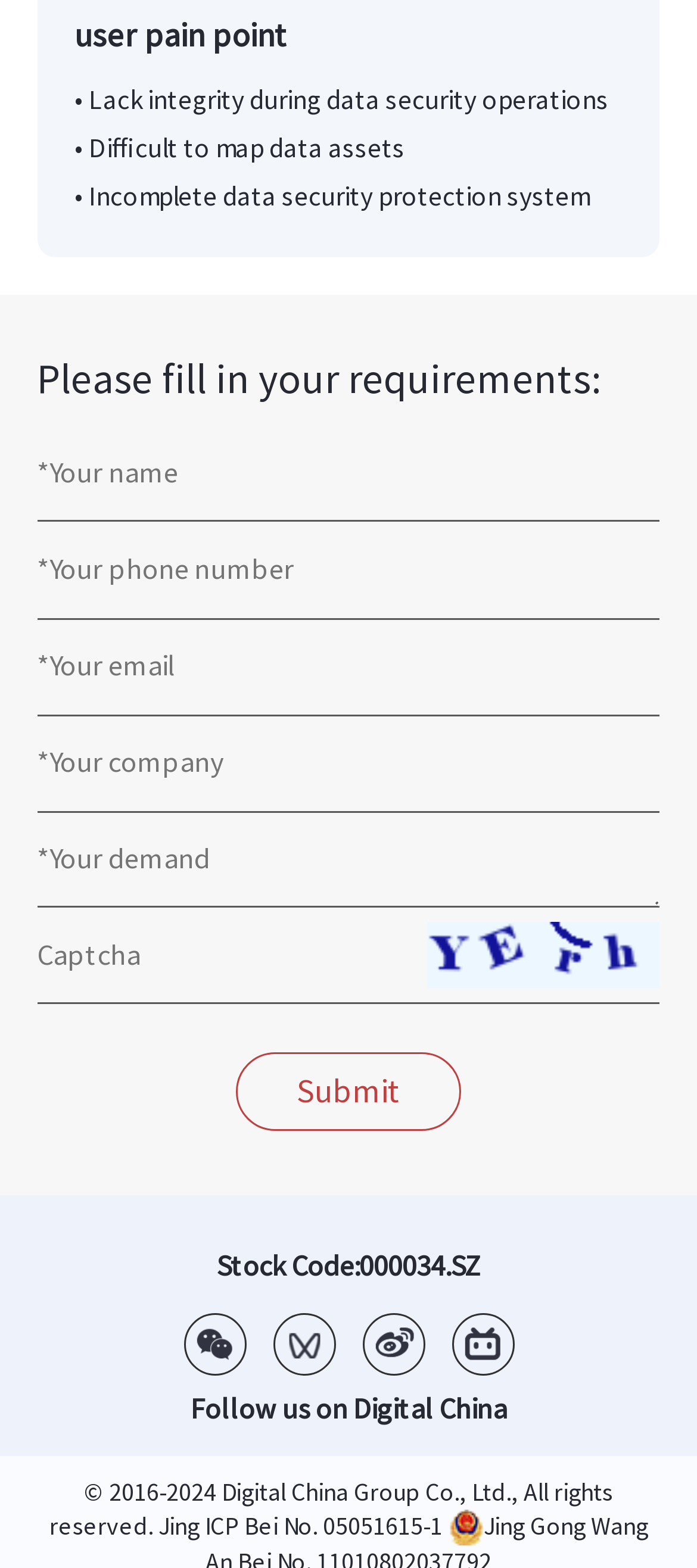Determine the bounding box coordinates of the UI element described below. Use the format (top-left x, top-left y, bottom-right x, bottom-right y) with floating point numbers between 0 and 1: name="email" placeholder="*Your email"

[0.053, 0.395, 0.947, 0.456]